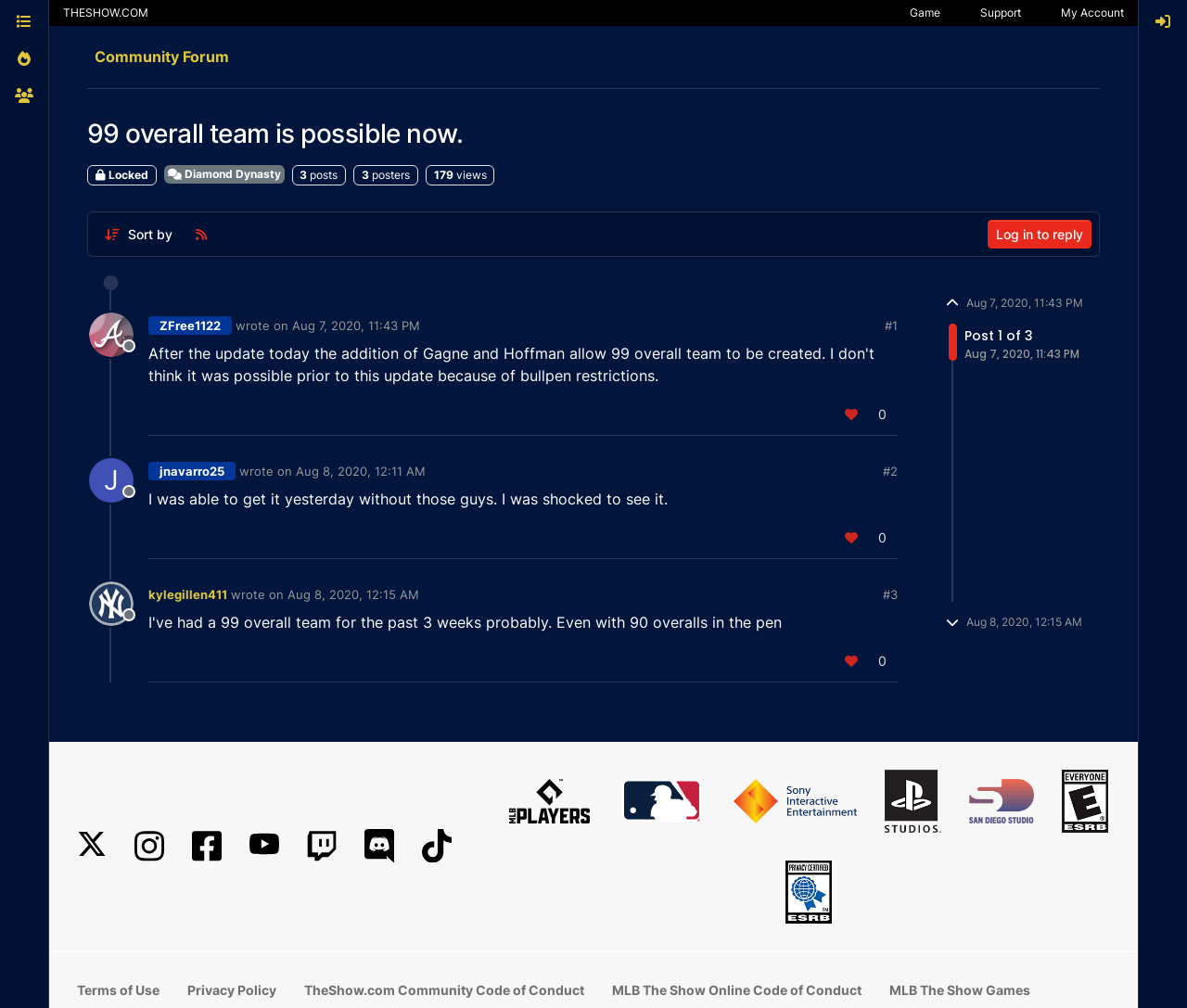Could you specify the bounding box coordinates for the clickable section to complete the following instruction: "View data protection declaration"?

None